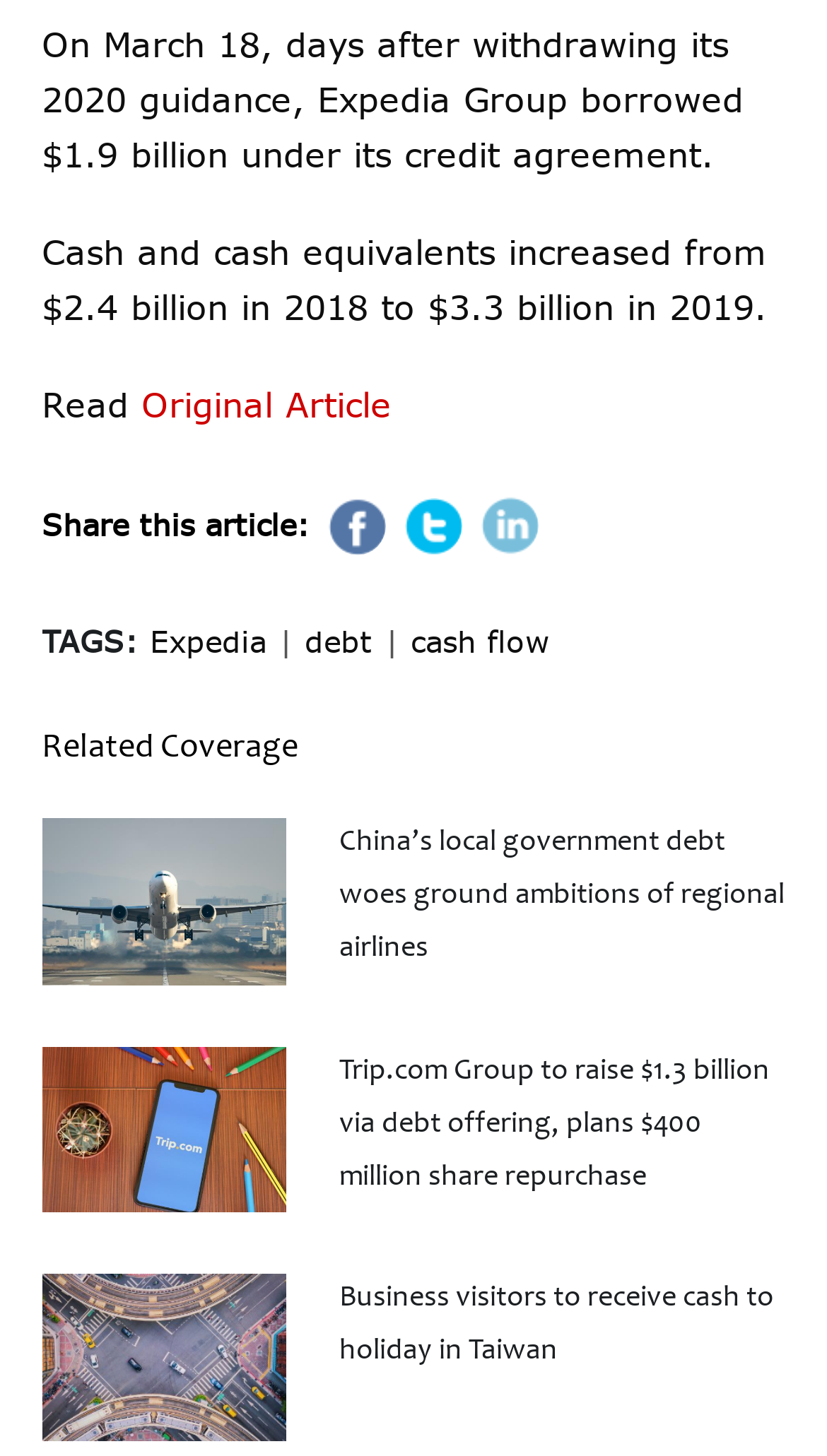Please identify the bounding box coordinates of the element's region that needs to be clicked to fulfill the following instruction: "View the original article". The bounding box coordinates should consist of four float numbers between 0 and 1, i.e., [left, top, right, bottom].

[0.171, 0.263, 0.473, 0.293]